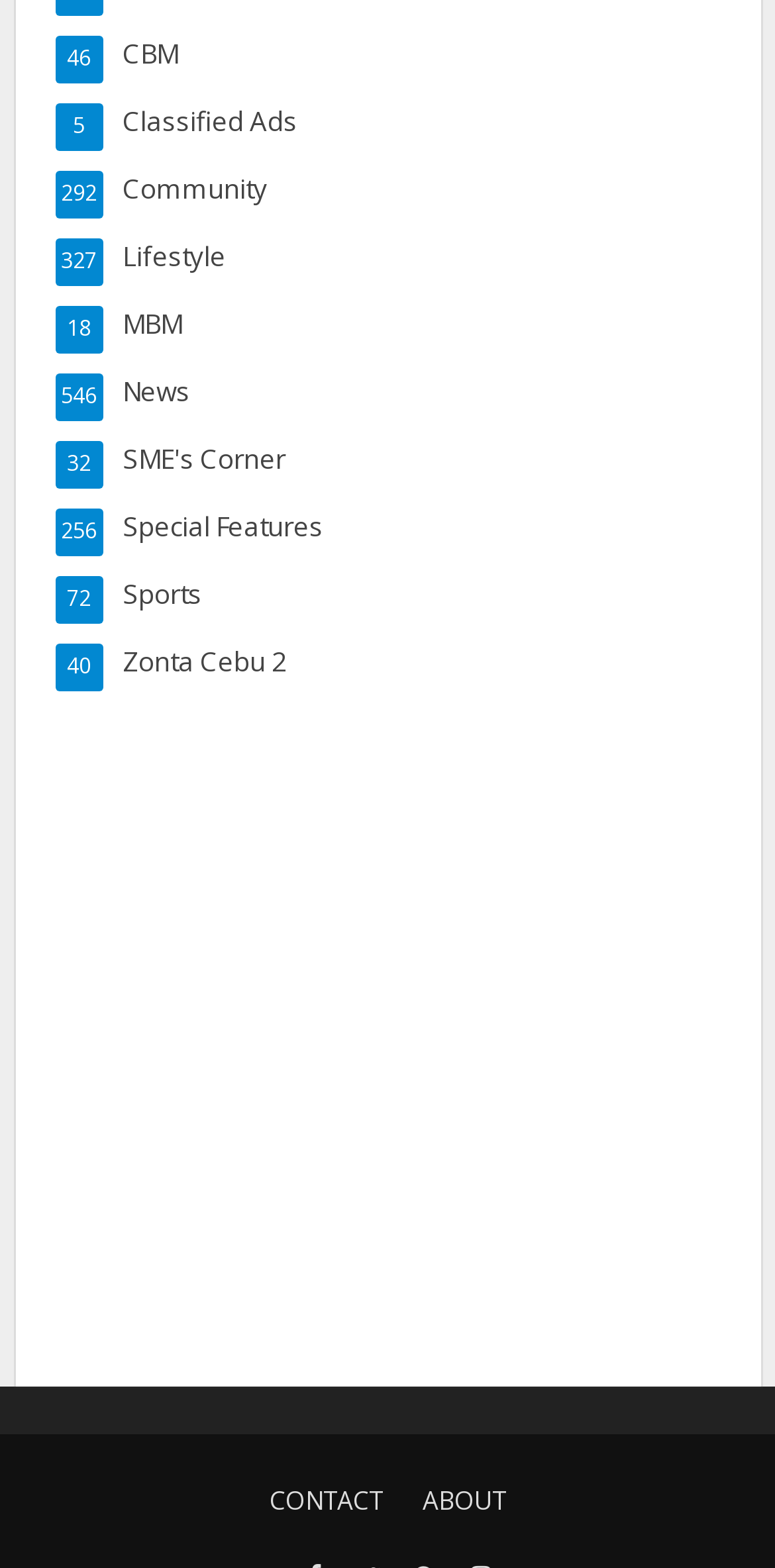Locate the bounding box coordinates of the clickable region necessary to complete the following instruction: "View image". Provide the coordinates in the format of four float numbers between 0 and 1, i.e., [left, top, right, bottom].

[0.115, 0.466, 0.885, 0.782]